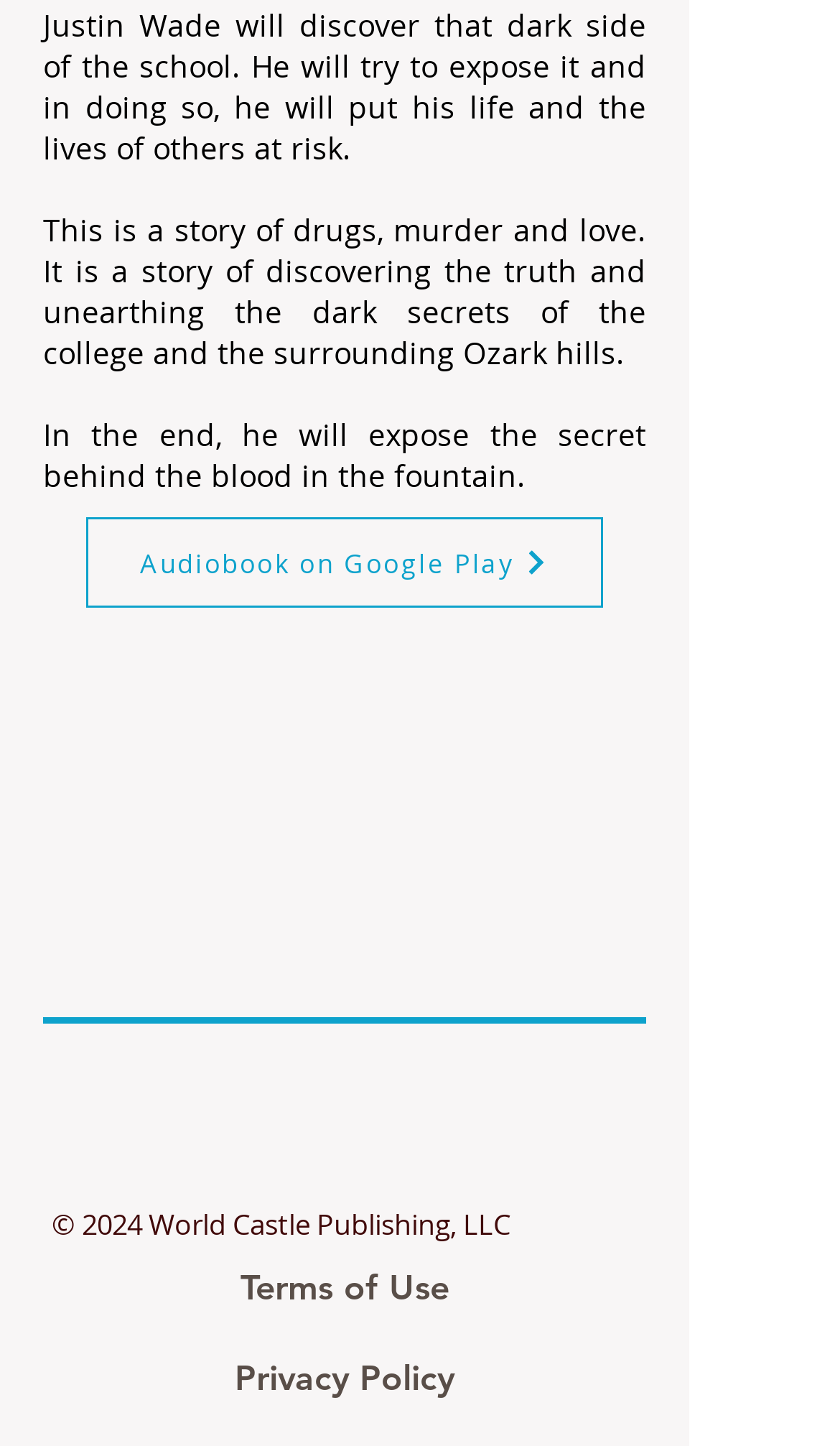Show the bounding box coordinates for the HTML element as described: "Audiobook on Google Play".

[0.103, 0.358, 0.718, 0.42]